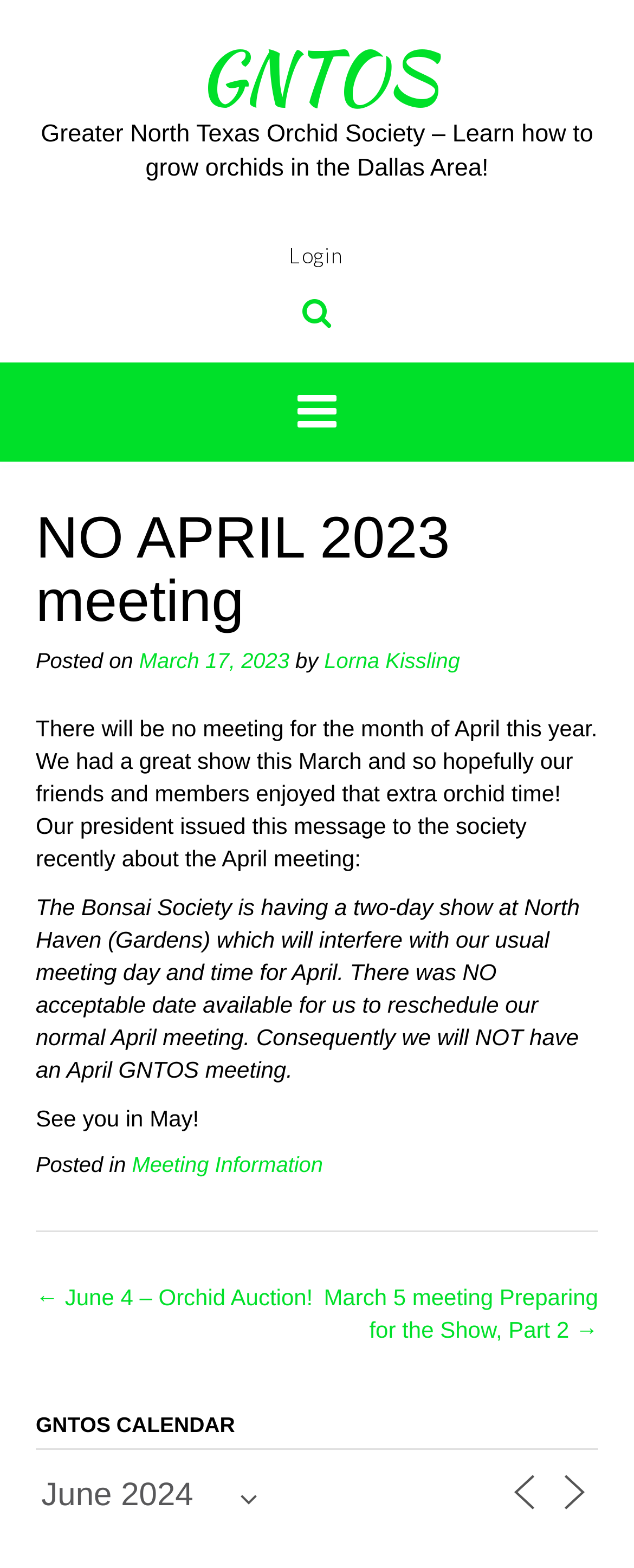What is the current month mentioned in the calendar section?
Give a detailed and exhaustive answer to the question.

The static text 'June 2024' is located in the calendar section at the bottom of the webpage, indicating that the current month mentioned is June 2024.